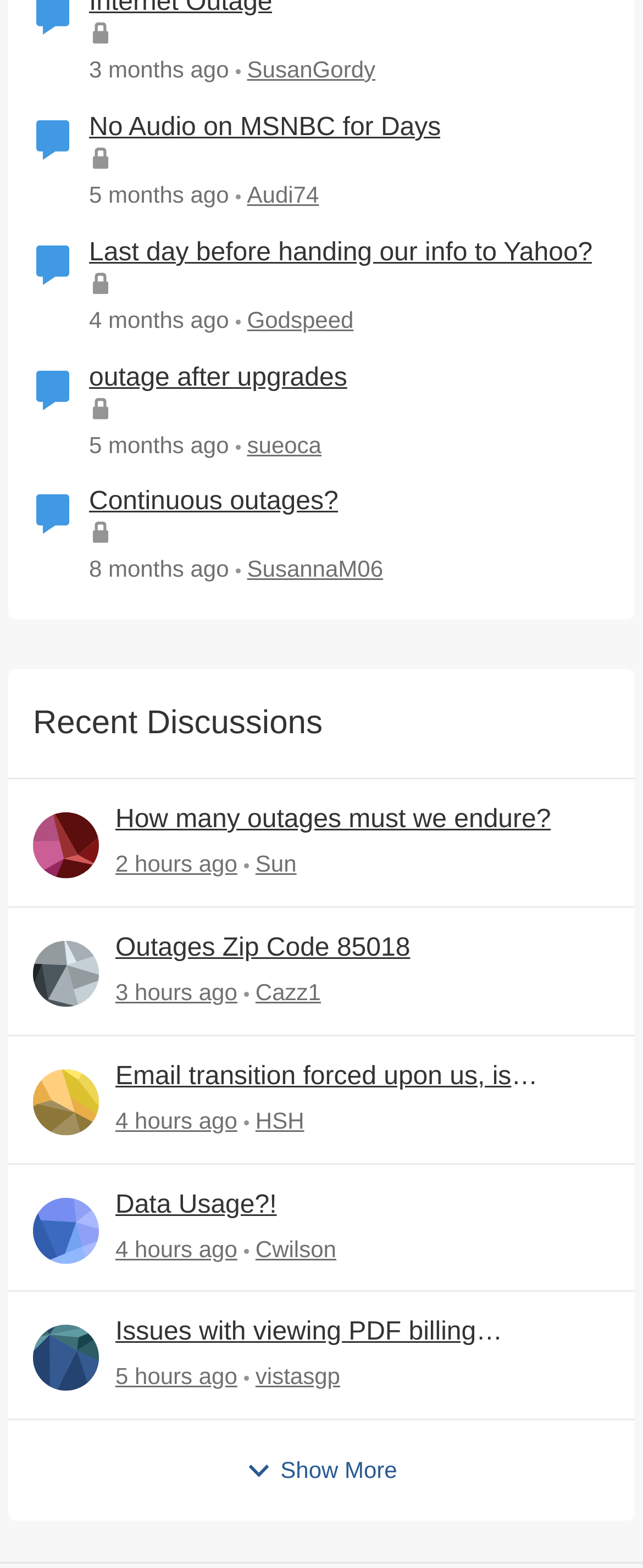Determine the bounding box coordinates for the area that needs to be clicked to fulfill this task: "Show more discussions". The coordinates must be given as four float numbers between 0 and 1, i.e., [left, top, right, bottom].

[0.382, 0.927, 0.618, 0.949]